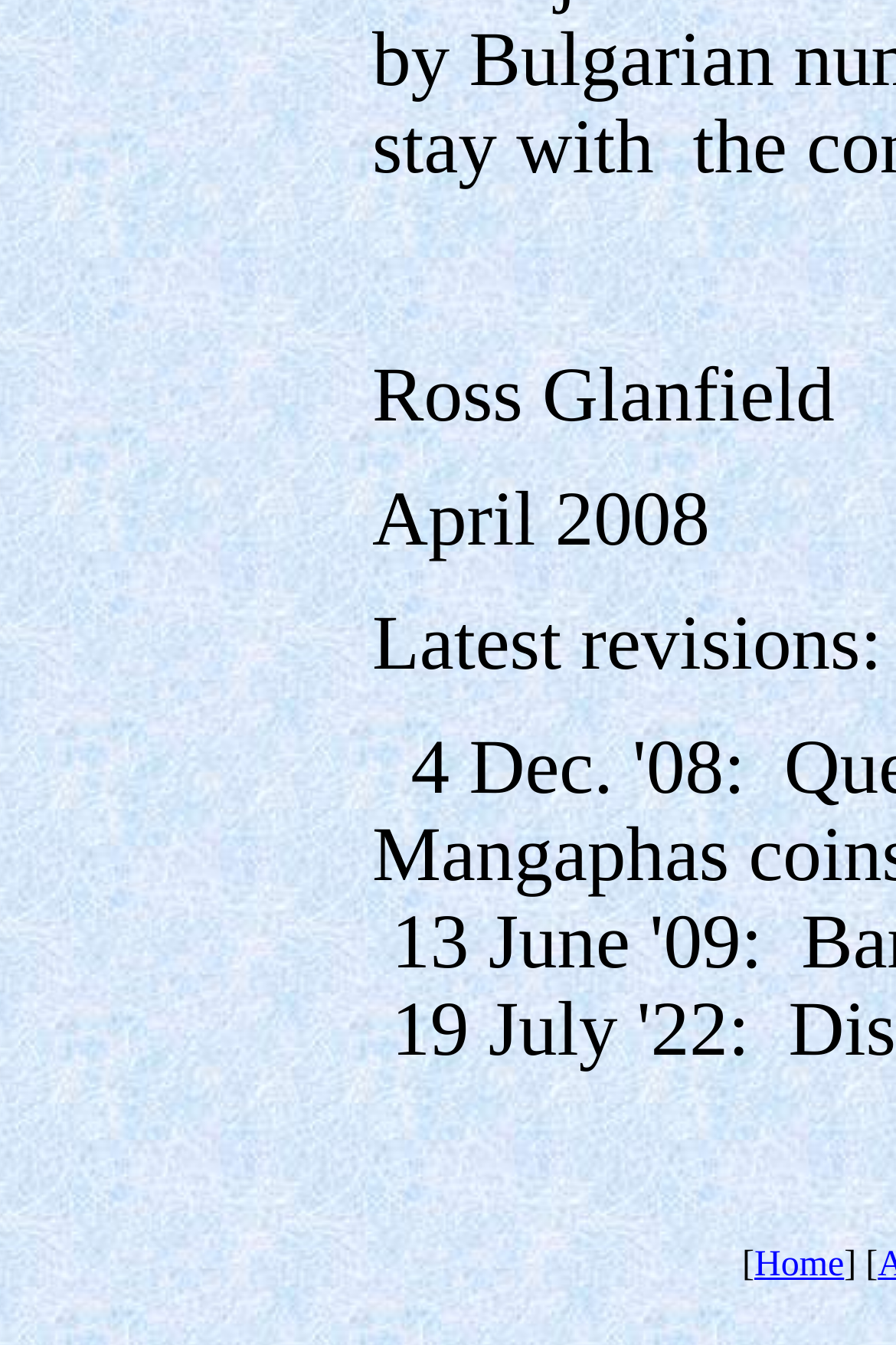Answer the question briefly using a single word or phrase: 
What is the author's name?

Ross Glanfield